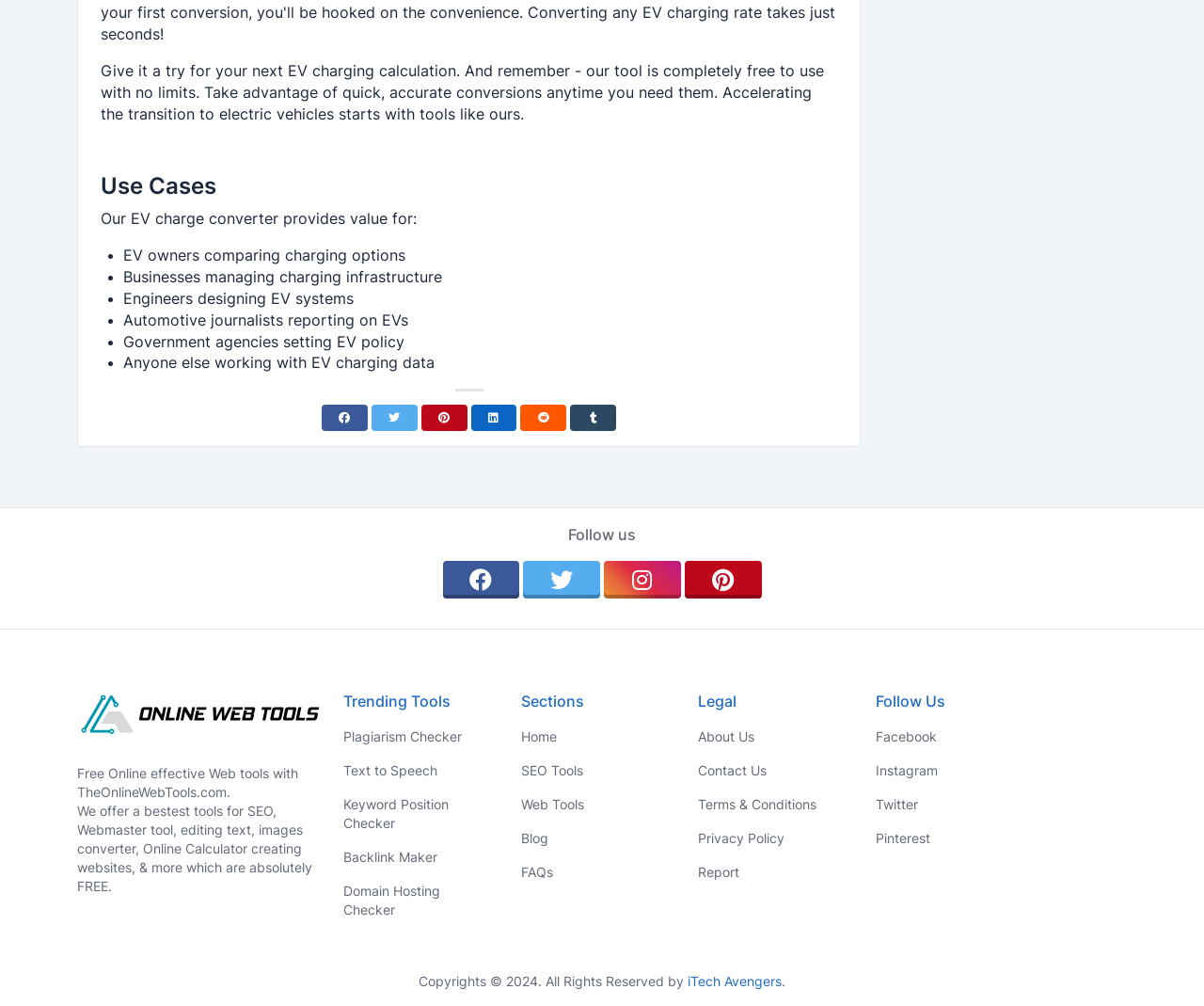Determine the bounding box for the described UI element: "Weight Loss".

None